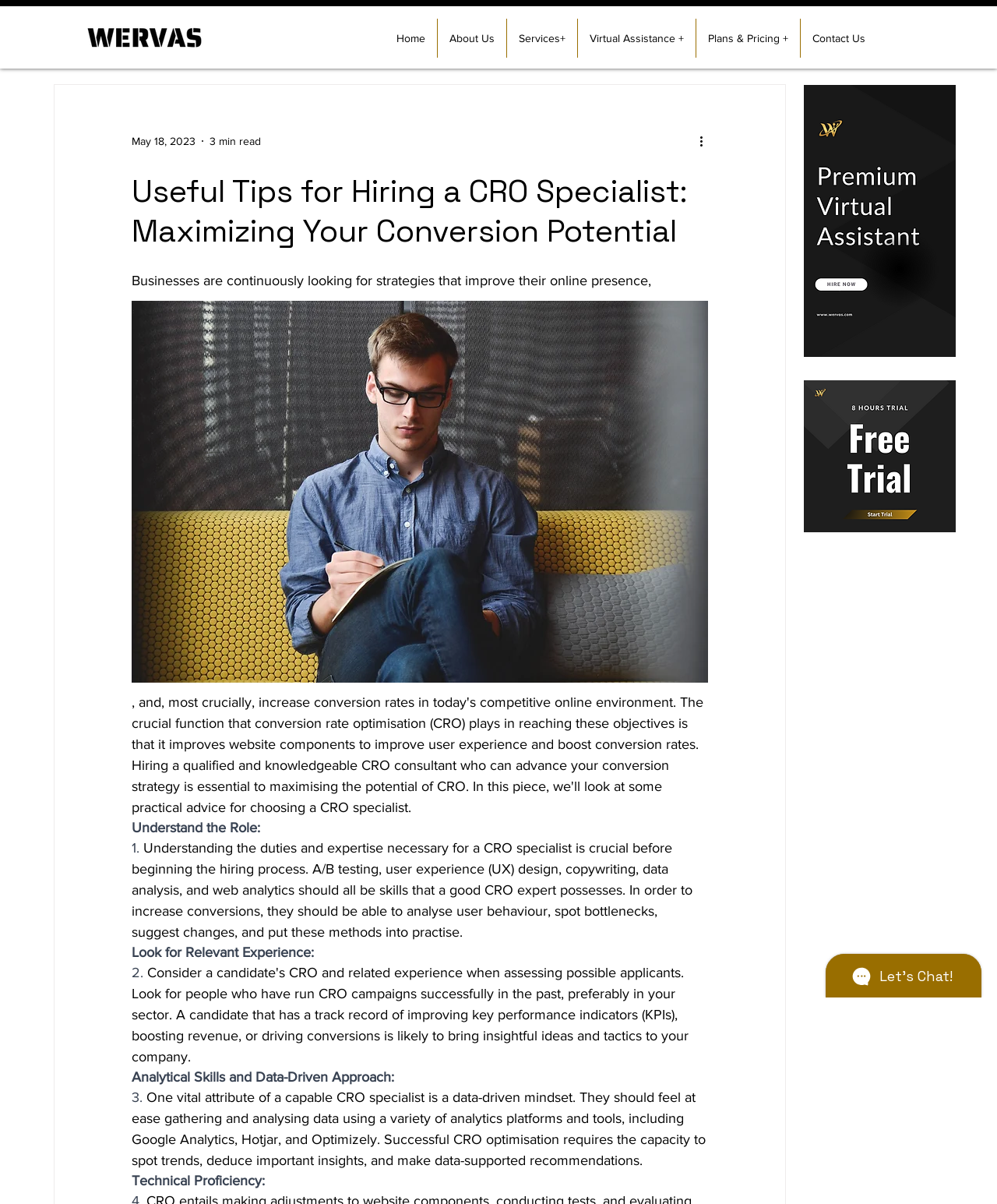Please determine the bounding box coordinates for the UI element described here. Use the format (top-left x, top-left y, bottom-right x, bottom-right y) with values bounded between 0 and 1: Contact Us

[0.803, 0.016, 0.88, 0.048]